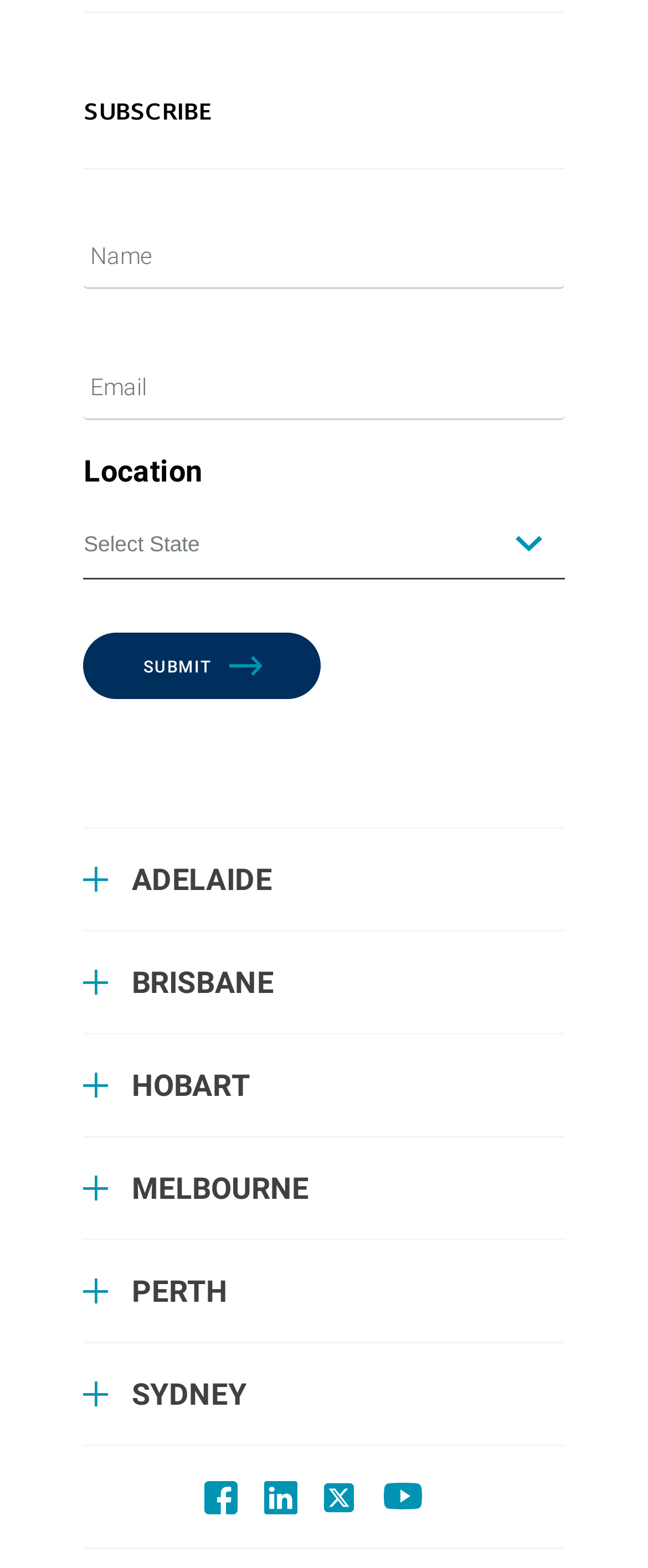Please mark the bounding box coordinates of the area that should be clicked to carry out the instruction: "Visit the Facebook page".

[0.315, 0.945, 0.408, 0.977]